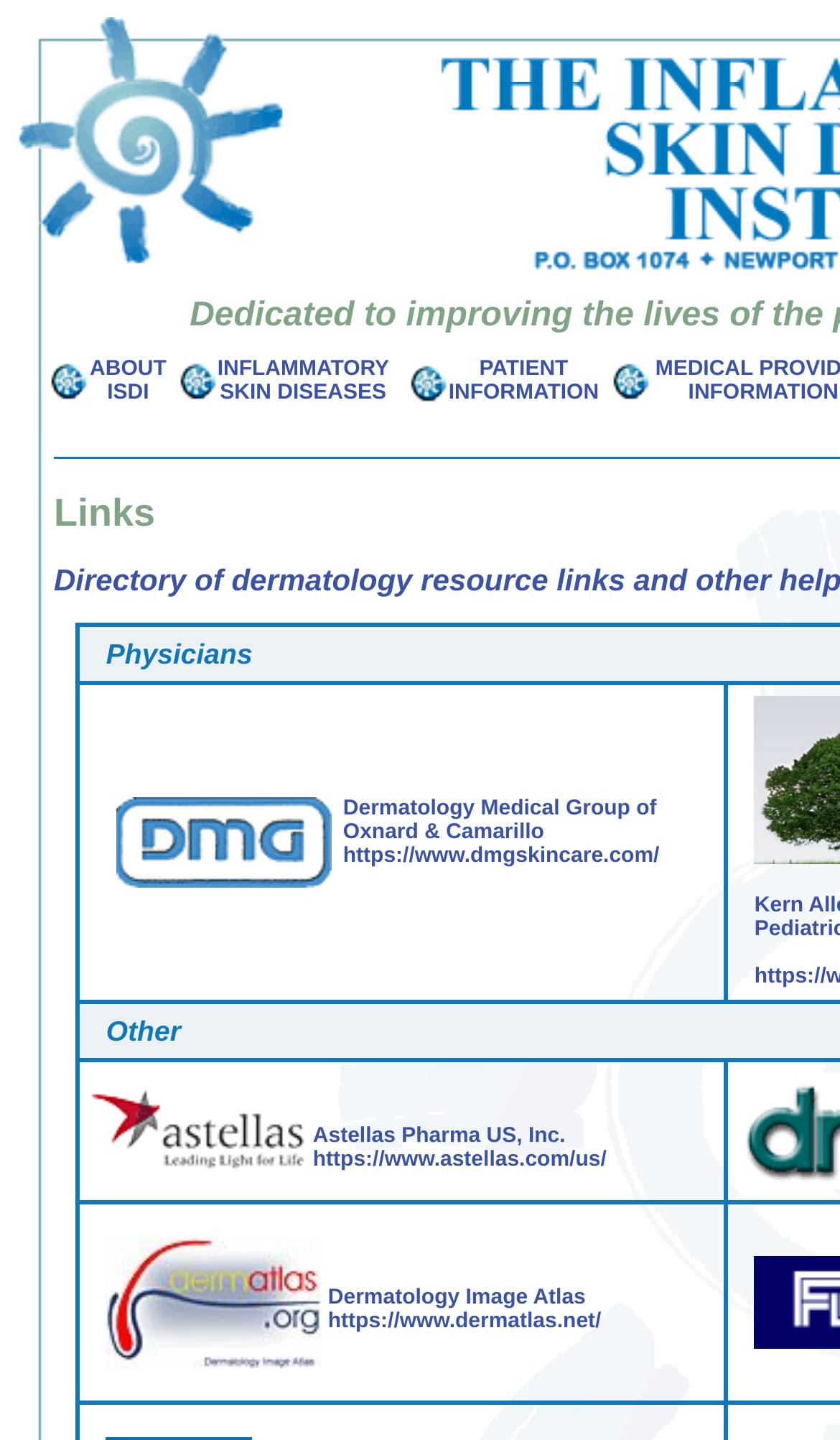Provide a single word or phrase answer to the question: 
What is the link text for the element at [0.259, 0.248, 0.463, 0.281]?

INFLAMMATORY SKIN DISEASES